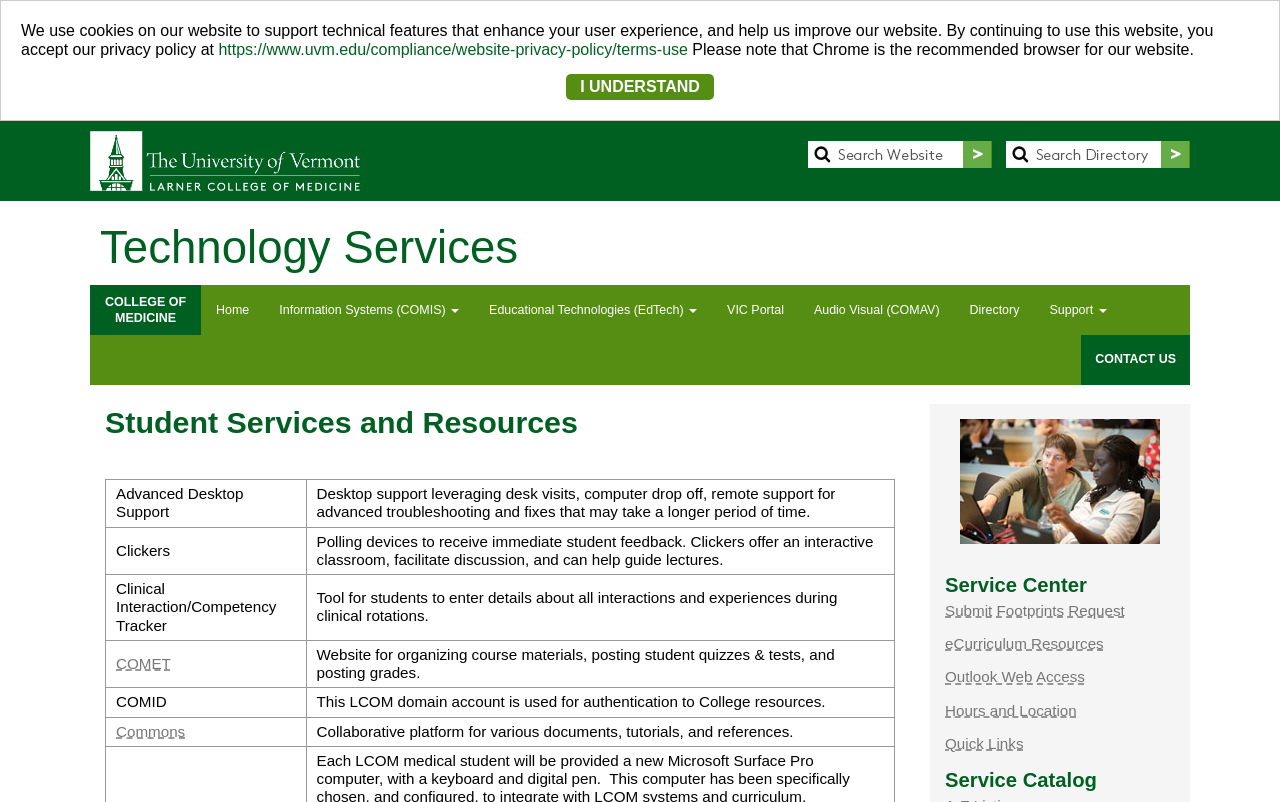Provide a brief response to the question below using one word or phrase:
What is the function of the Clinical Interaction/Competency Tracker?

Track clinical interactions